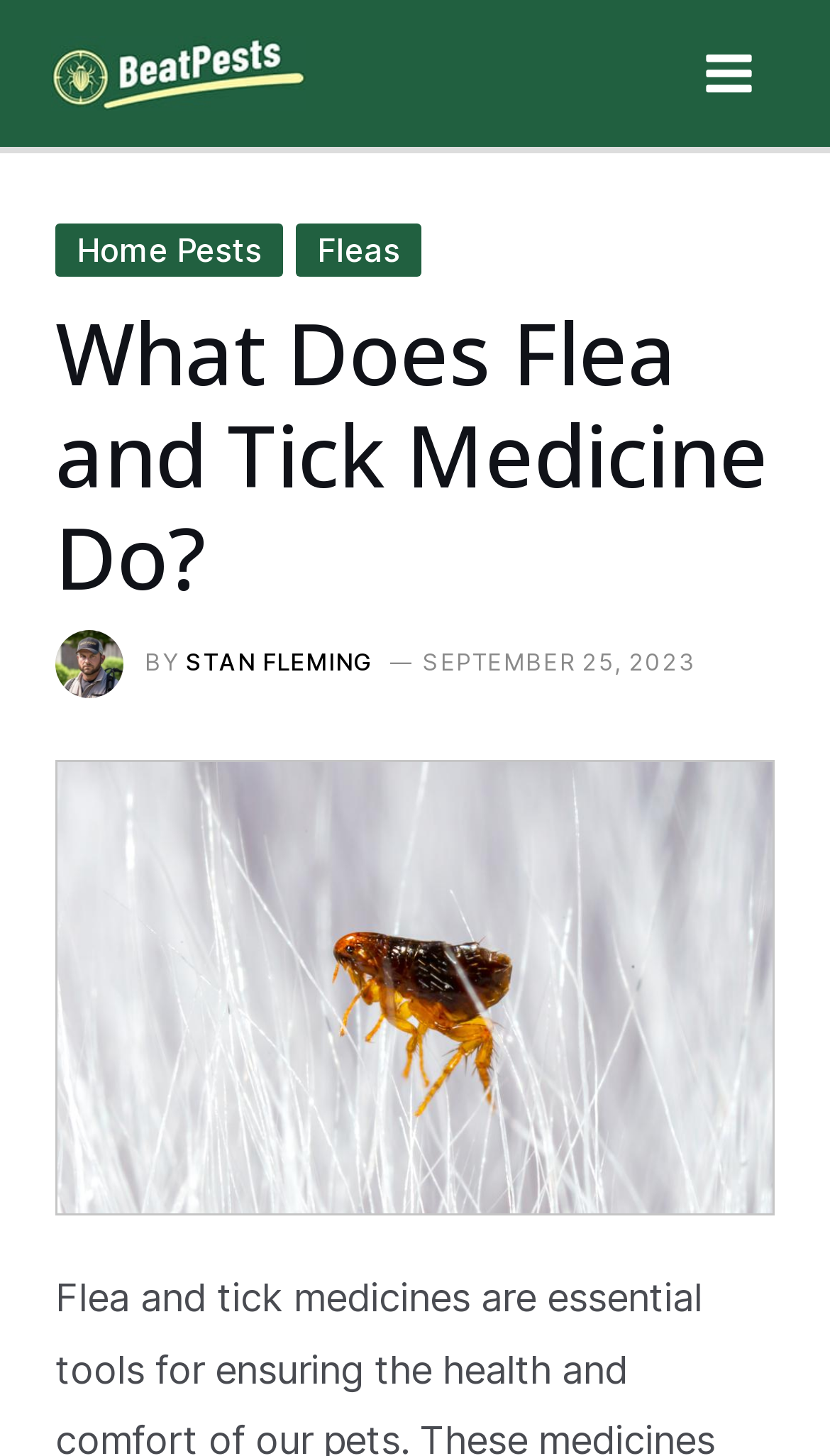Provide a short answer to the following question with just one word or phrase: Who is the author of the article?

Stan Fleming